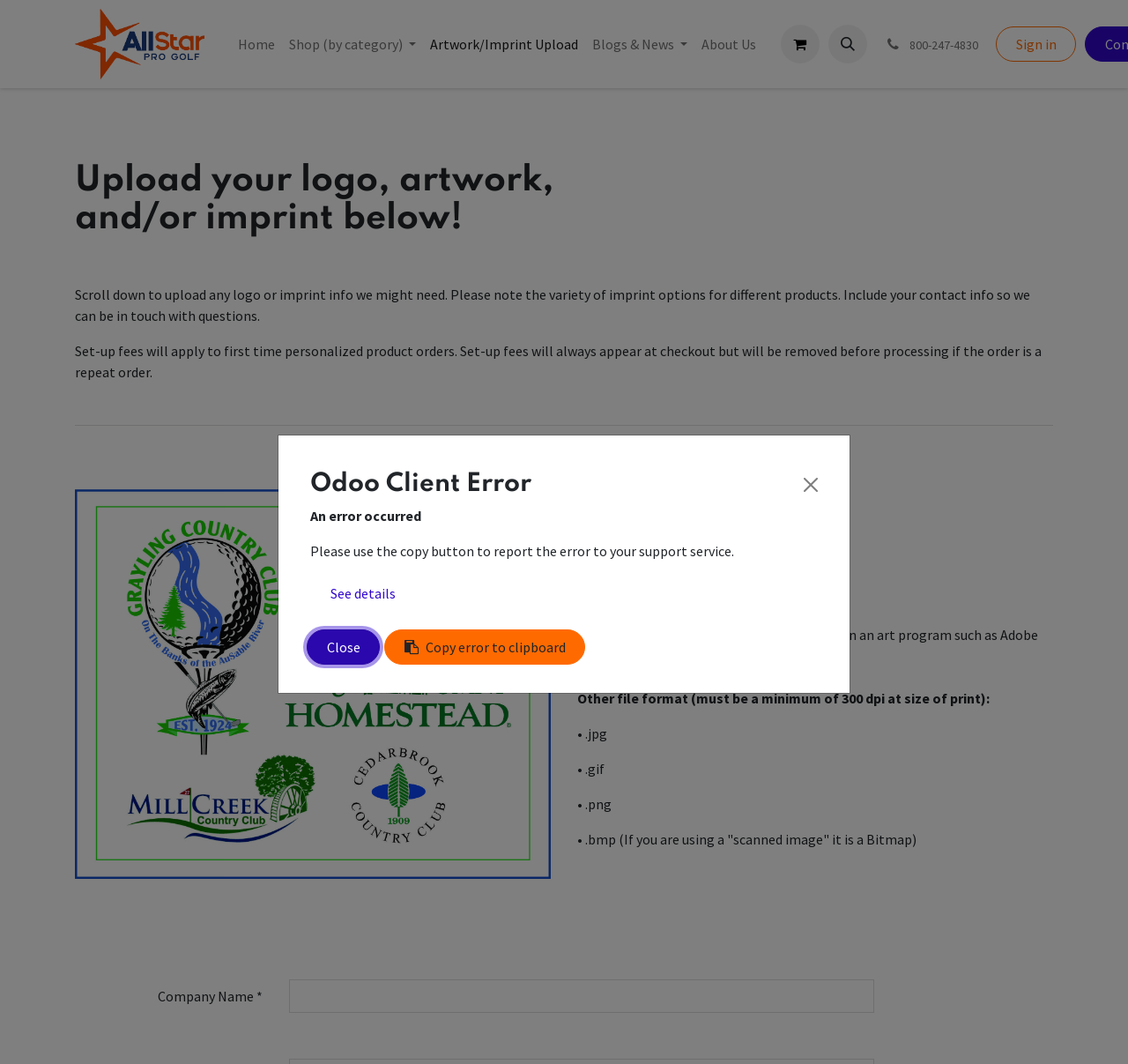Please provide the bounding box coordinates for the element that needs to be clicked to perform the instruction: "Click the 'Close' button on the error message". The coordinates must consist of four float numbers between 0 and 1, formatted as [left, top, right, bottom].

[0.272, 0.591, 0.337, 0.625]